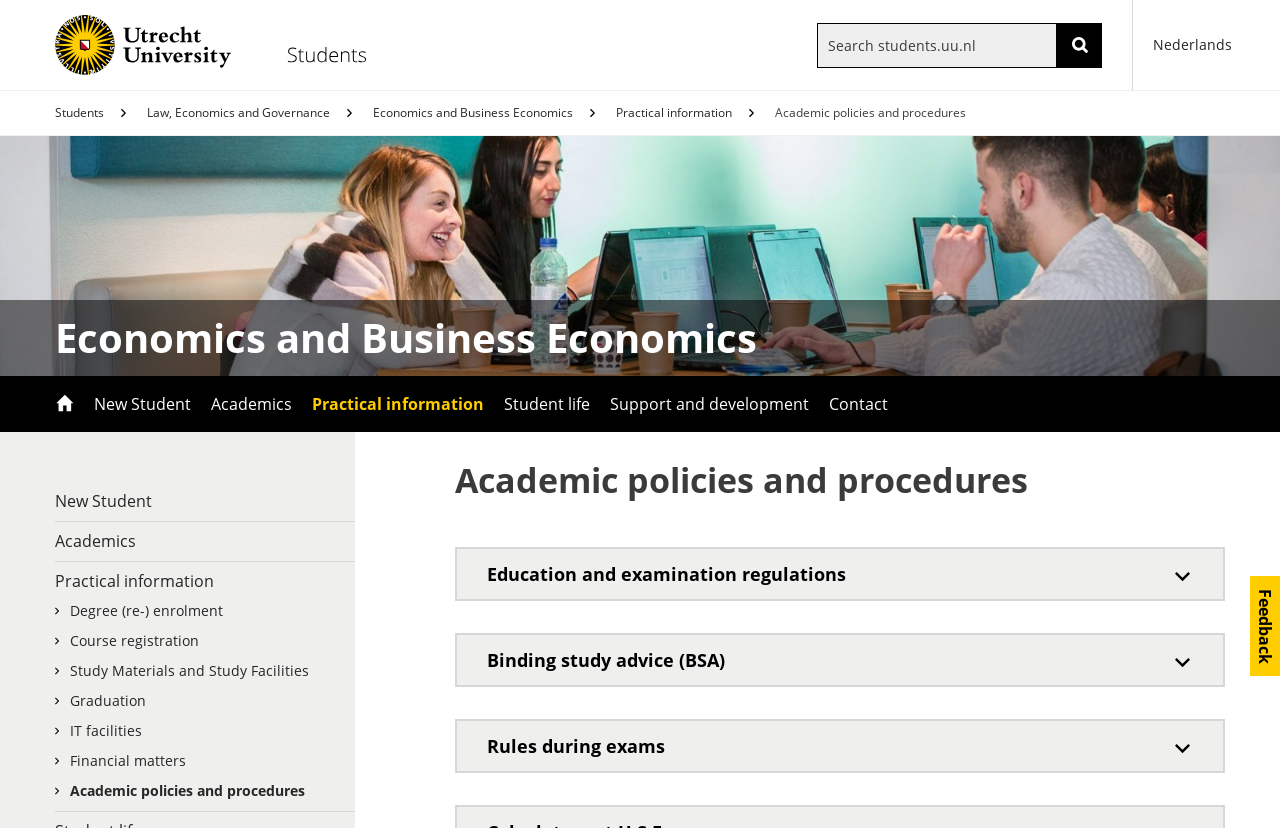Find the bounding box coordinates of the area to click in order to follow the instruction: "Search by keyword".

[0.638, 0.027, 0.826, 0.082]